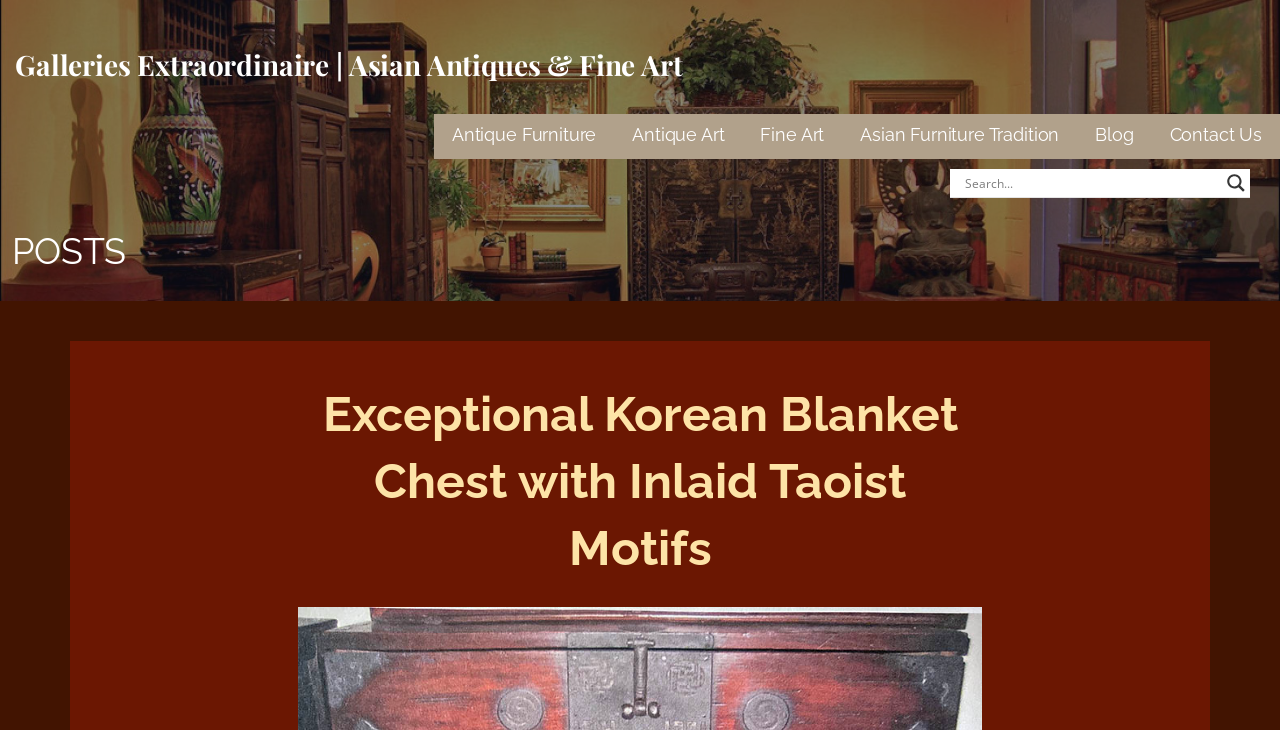Please look at the image and answer the question with a detailed explanation: How many navigation links are there?

I counted the number of links in the top navigation bar, which are 'Antique Furniture', 'Antique Art', 'Fine Art', 'Asian Furniture Tradition', 'Blog', and 'Contact Us'.